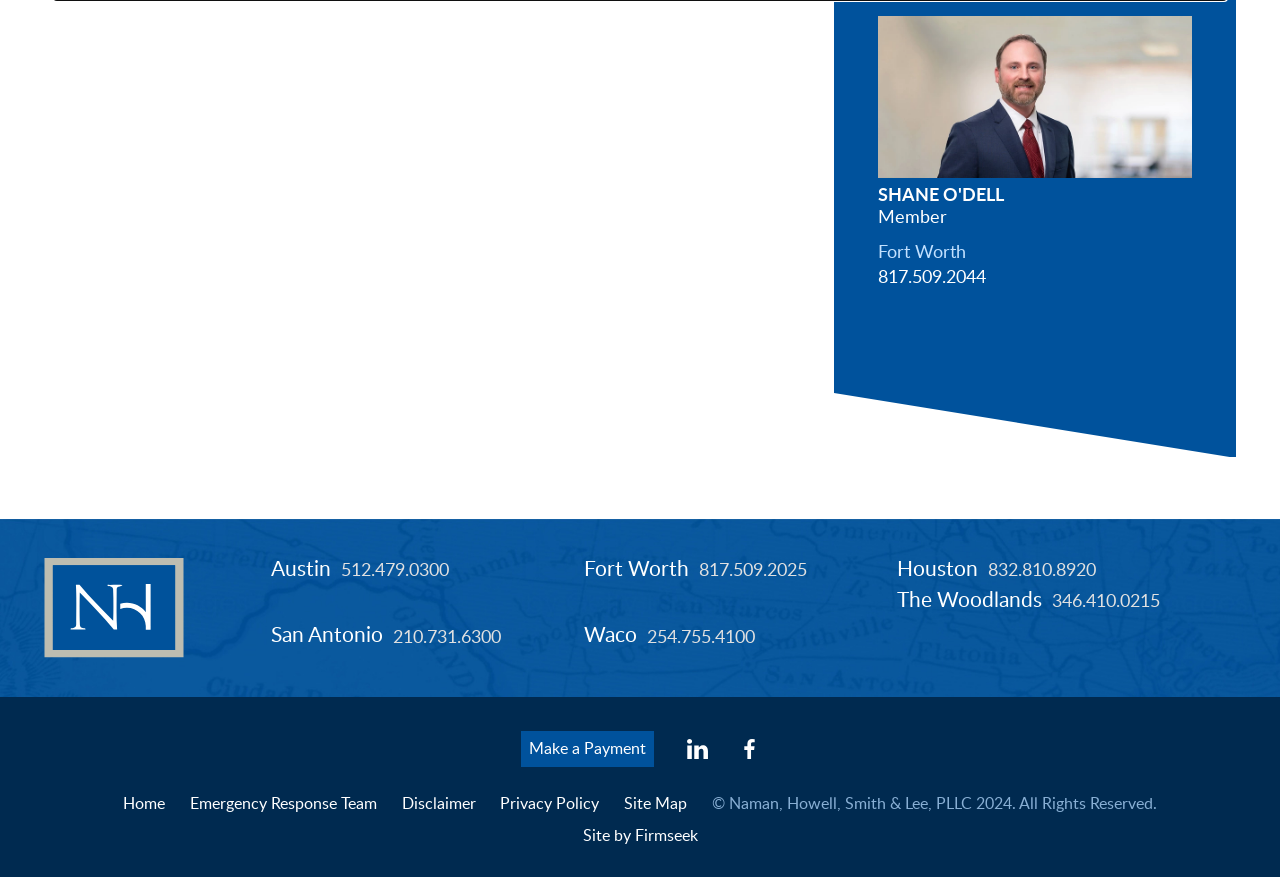Reply to the question below using a single word or brief phrase:
What social media platforms are linked?

Linkedin and Facebook